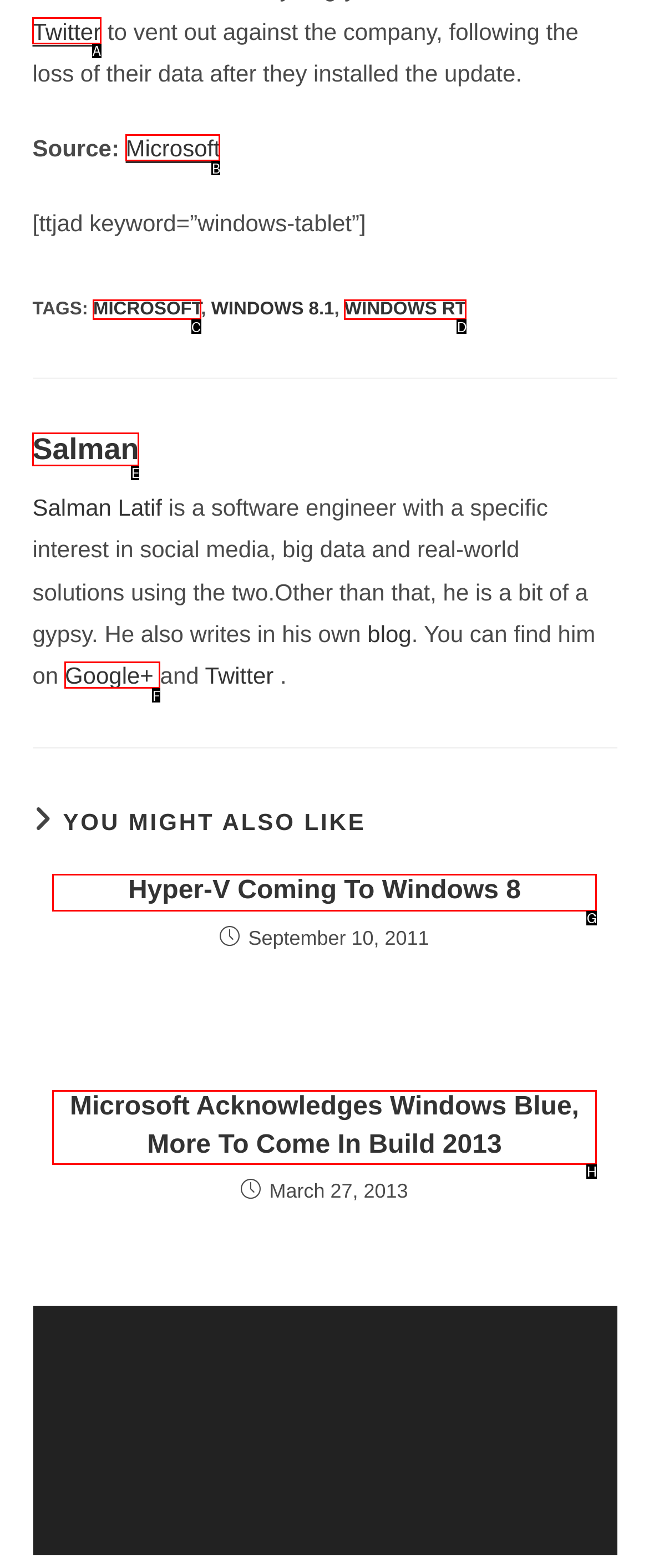Match the description to the correct option: BATHROOM REMODELING
Provide the letter of the matching option directly.

None